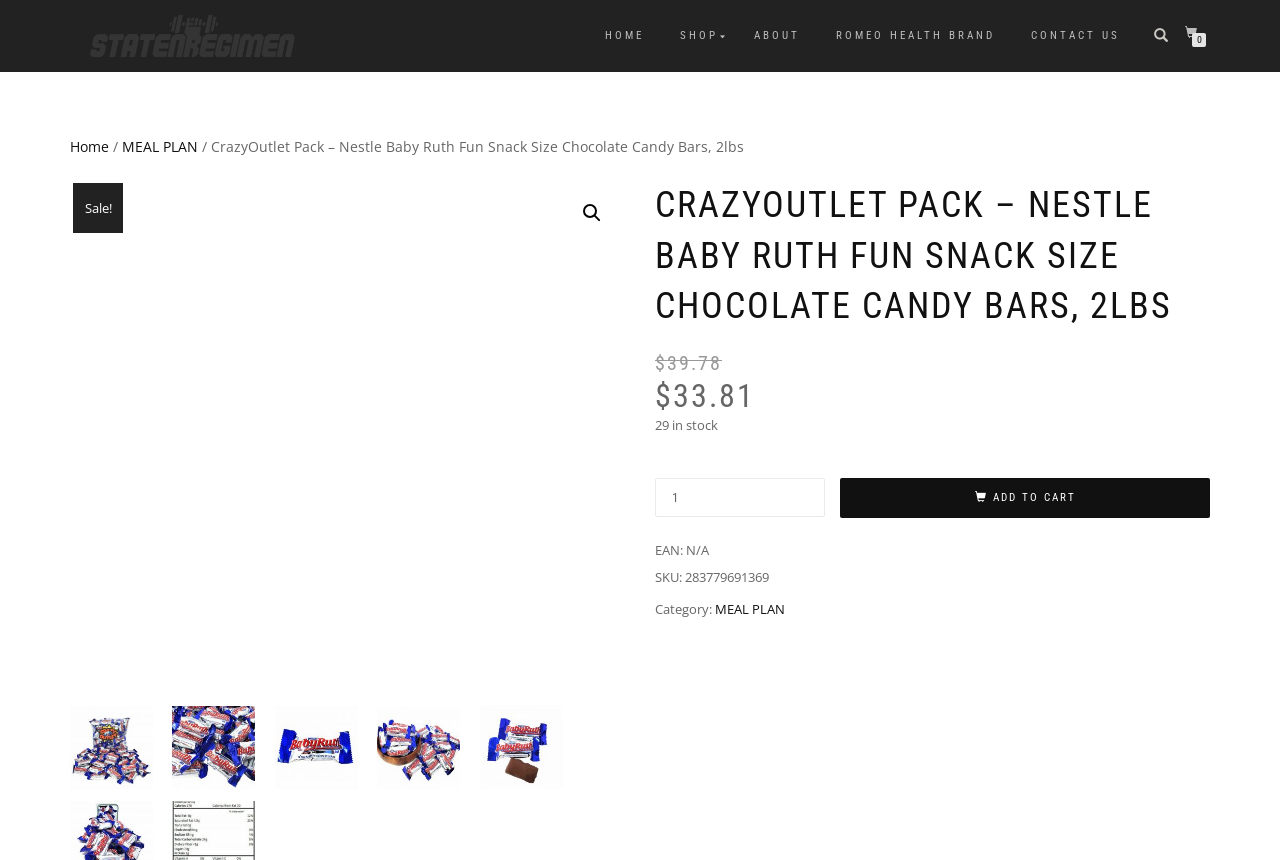Given the content of the image, can you provide a detailed answer to the question?
What is the function of the button with the text 'ADD TO CART'?

I found the answer by looking at the button element with the text ' ADD TO CART' which is likely to be used to add the product to the shopping cart.